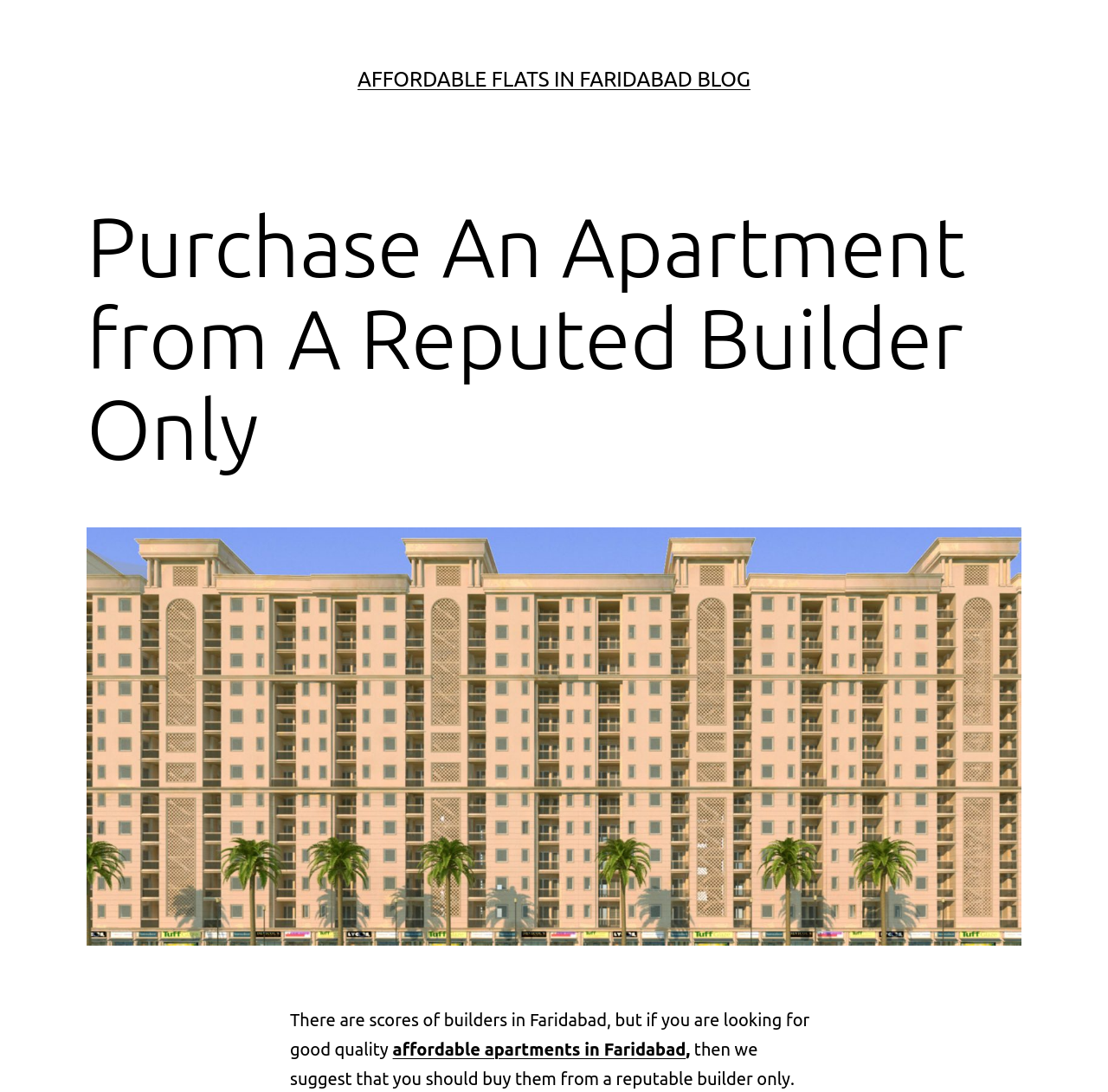Mark the bounding box of the element that matches the following description: "Job Board".

None